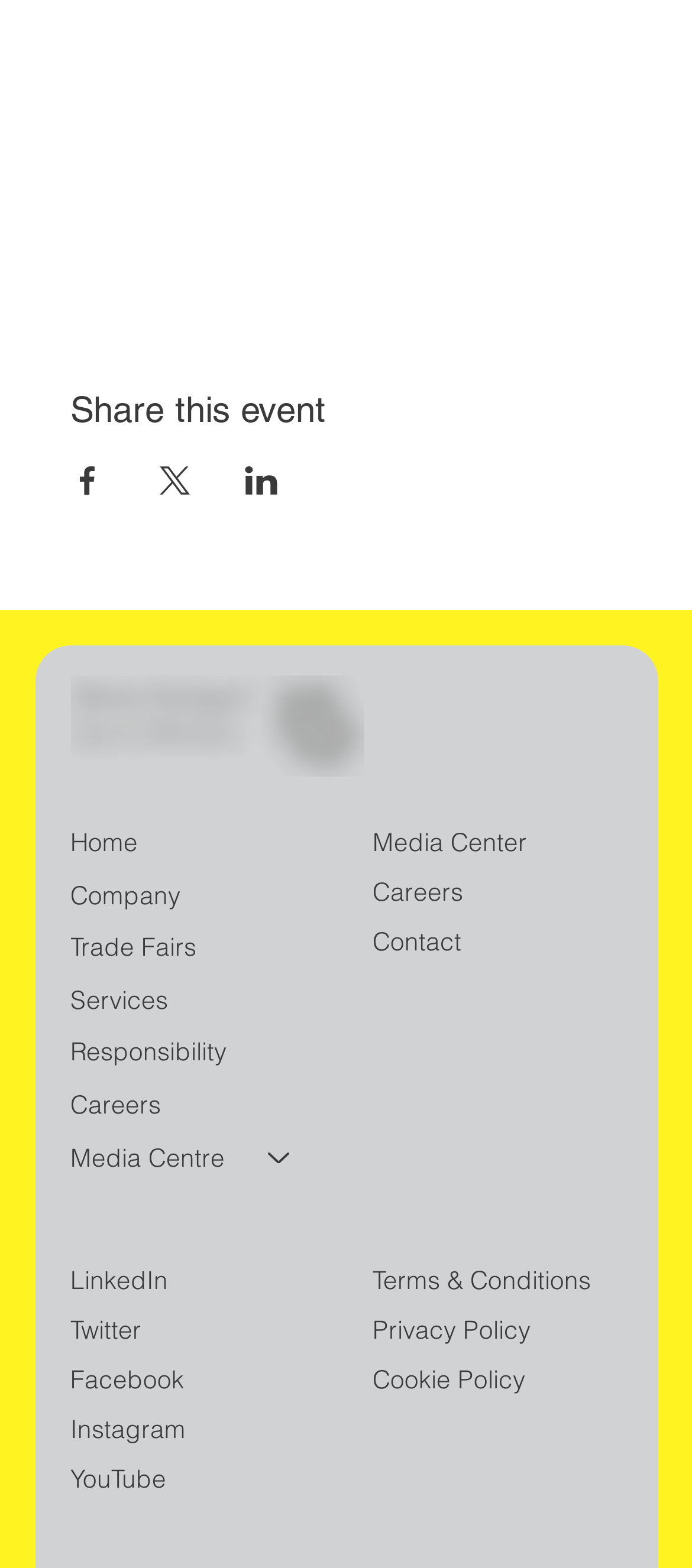Could you indicate the bounding box coordinates of the region to click in order to complete this instruction: "Open Media Centre".

[0.34, 0.722, 0.469, 0.756]